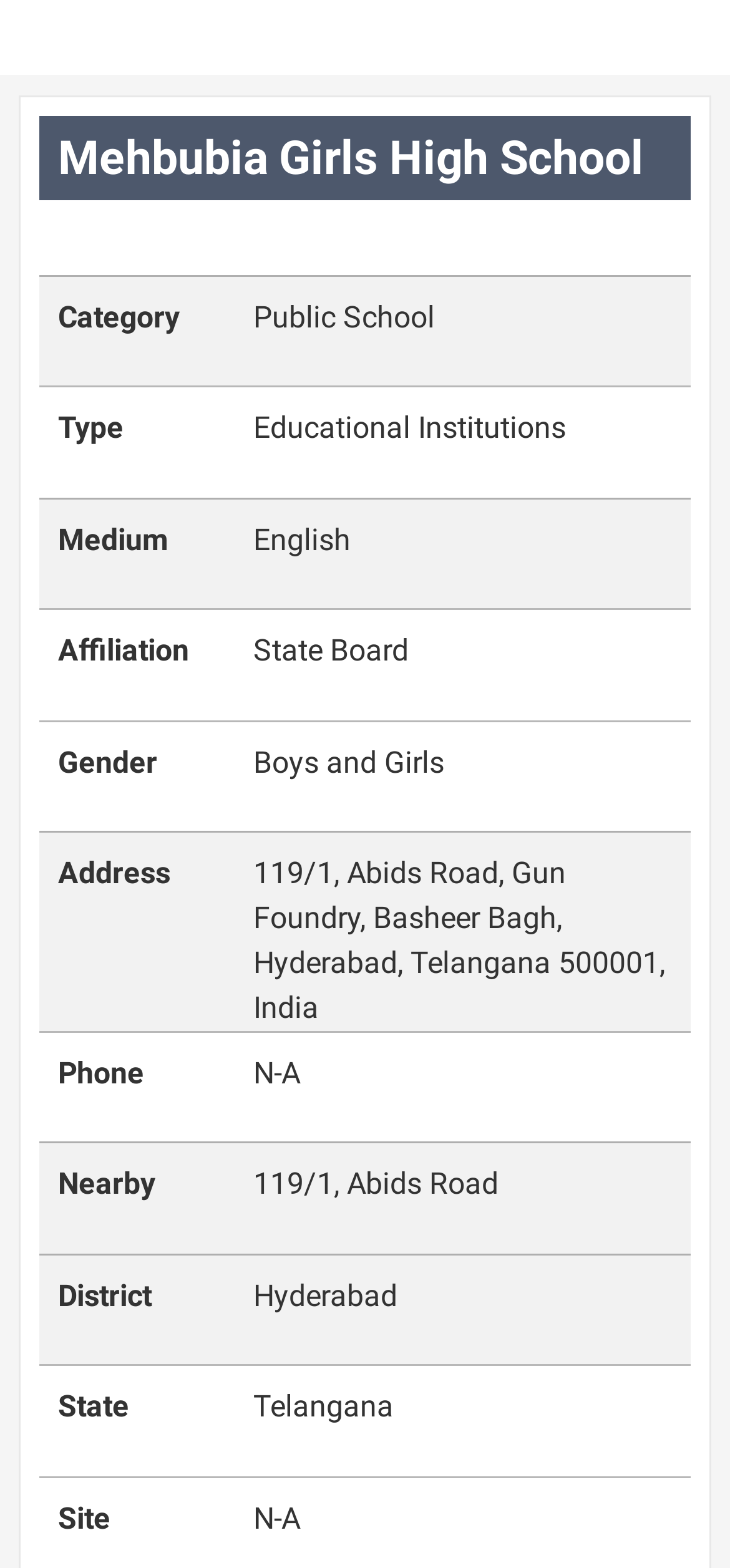Offer a detailed account of what is visible on the webpage.

The webpage is about Mehbubia Girls High School, with a heading at the top left corner of the page displaying the school's name. Below the heading, there are several sections of information organized in a table-like structure. 

On the left side of the page, there are labels such as "Category", "Type", "Medium", "Affiliation", "Gender", "Address", "Phone", "Nearby", "District", "State", and "Site". These labels are aligned vertically, with each label positioned slightly below the previous one.

On the right side of the page, corresponding to each label, there is a description or value. For instance, the category is "Public School", the type is "Educational Institutions", and the medium is "English". The affiliation is "State Board", and the school is co-educational, accepting both boys and girls. The address is provided in detail, including the street, city, state, and postal code. The phone number is not available, and the nearby location is the same as the address. The district is Hyderabad, and the state is Telangana. There is no website provided for the school.

Overall, the webpage presents a concise and organized summary of Mehbubia Girls High School's details.